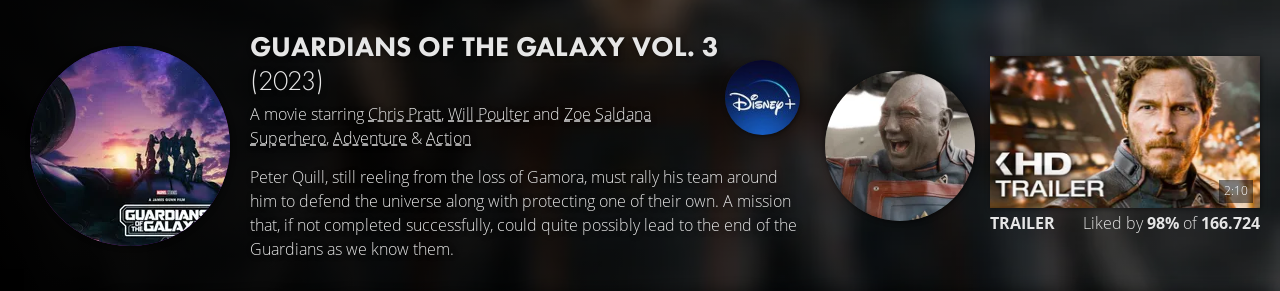Describe the important features and context of the image with as much detail as possible.

The image showcases promotional material for the film "Guardians of the Galaxy Vol. 3," released in 2023. The left side of the image features the movie's captivating circular poster, which depicts the Guardians in a cosmic setting against a starry backdrop. The right side highlights a prominent still from the film, featuring Chris Pratt as Peter Quill alongside Dave Bautista, who plays Drax the Destroyer, showcasing their expressive characters amidst action-packed scenes. 

The title "GUARDIANS OF THE GALAXY VOL. 3" is prominently displayed at the top, with a brief synopsis indicating the film's themes of superhero adventure and action. The description conveys the emotional struggle of Peter Quill, who is facing the repercussions of losing Gamora. He is tasked with bringing his team together to defend the universe, emphasizing the stakes involved in their mission. 

Additionally, there is a "Disney+" logo indicating where viewers can stream the film, along with a trailer segment labeled as "Liked by 98% of 166.724," highlighting its popularity and reception by audiences. This image encapsulates the essence of a thrilling and emotionally charged cinematic experience.